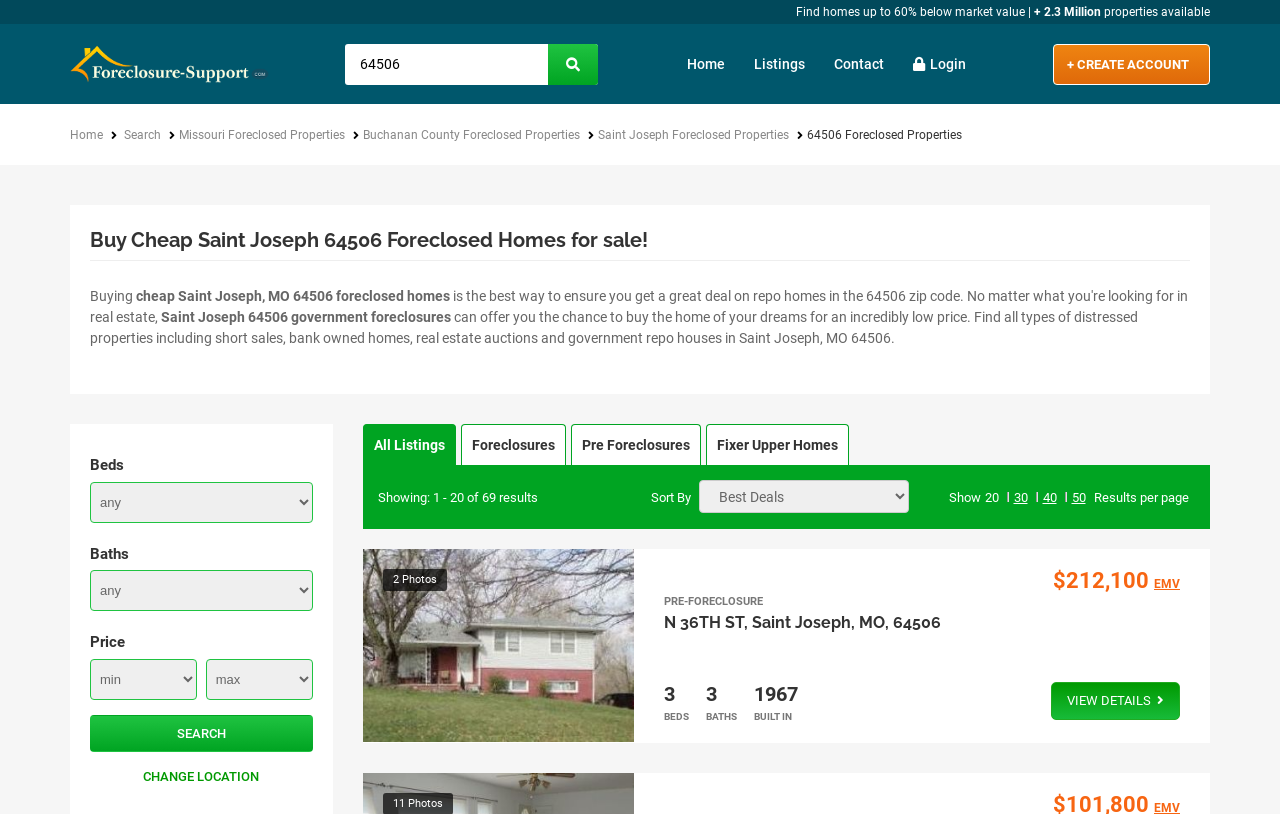Please specify the bounding box coordinates for the clickable region that will help you carry out the instruction: "Create an account".

[0.823, 0.053, 0.945, 0.104]